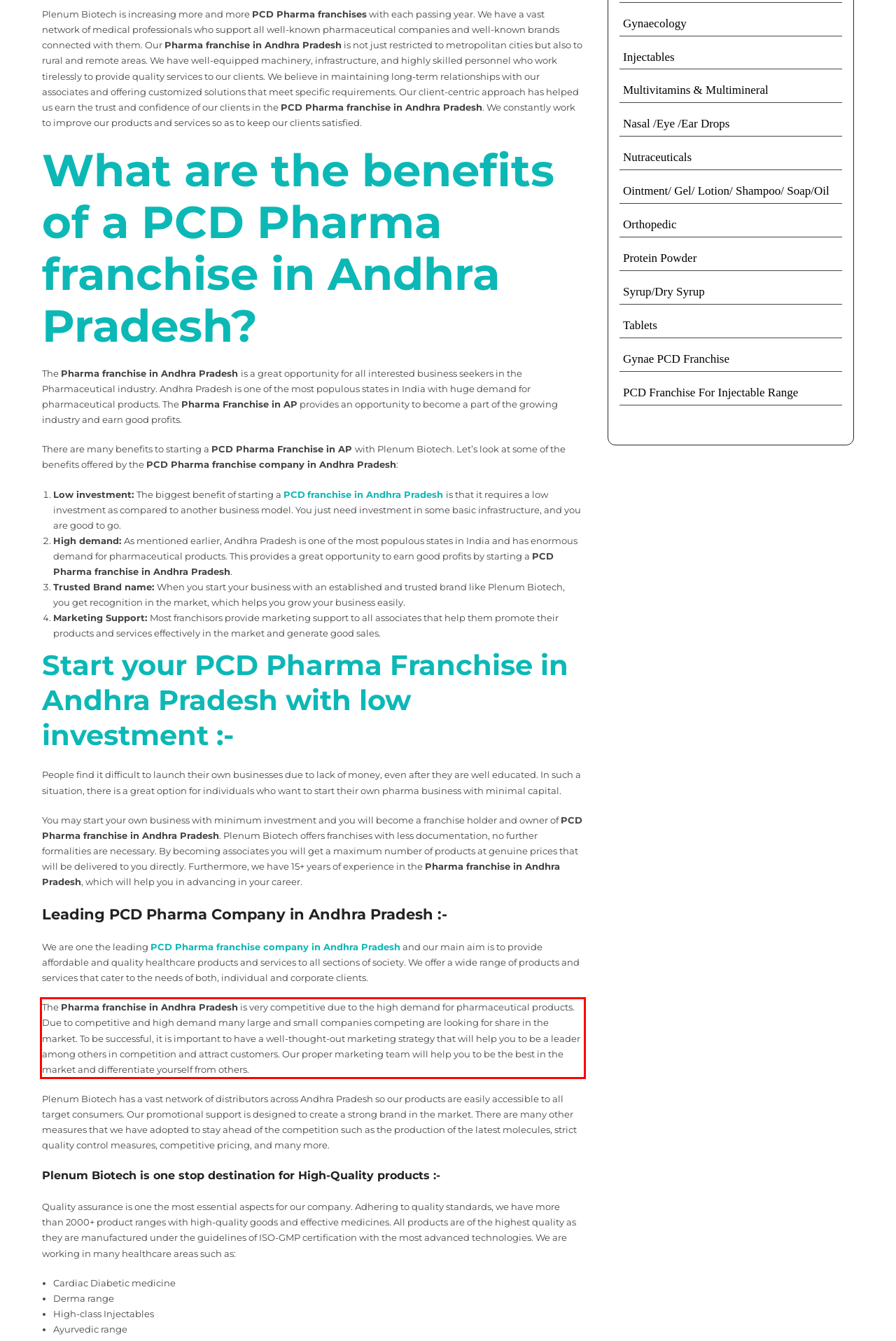Identify the text within the red bounding box on the webpage screenshot and generate the extracted text content.

The Pharma franchise in Andhra Pradesh is very competitive due to the high demand for pharmaceutical products. Due to competitive and high demand many large and small companies competing are looking for share in the market. To be successful, it is important to have a well-thought-out marketing strategy that will help you to be a leader among others in competition and attract customers. Our proper marketing team will help you to be the best in the market and differentiate yourself from others.